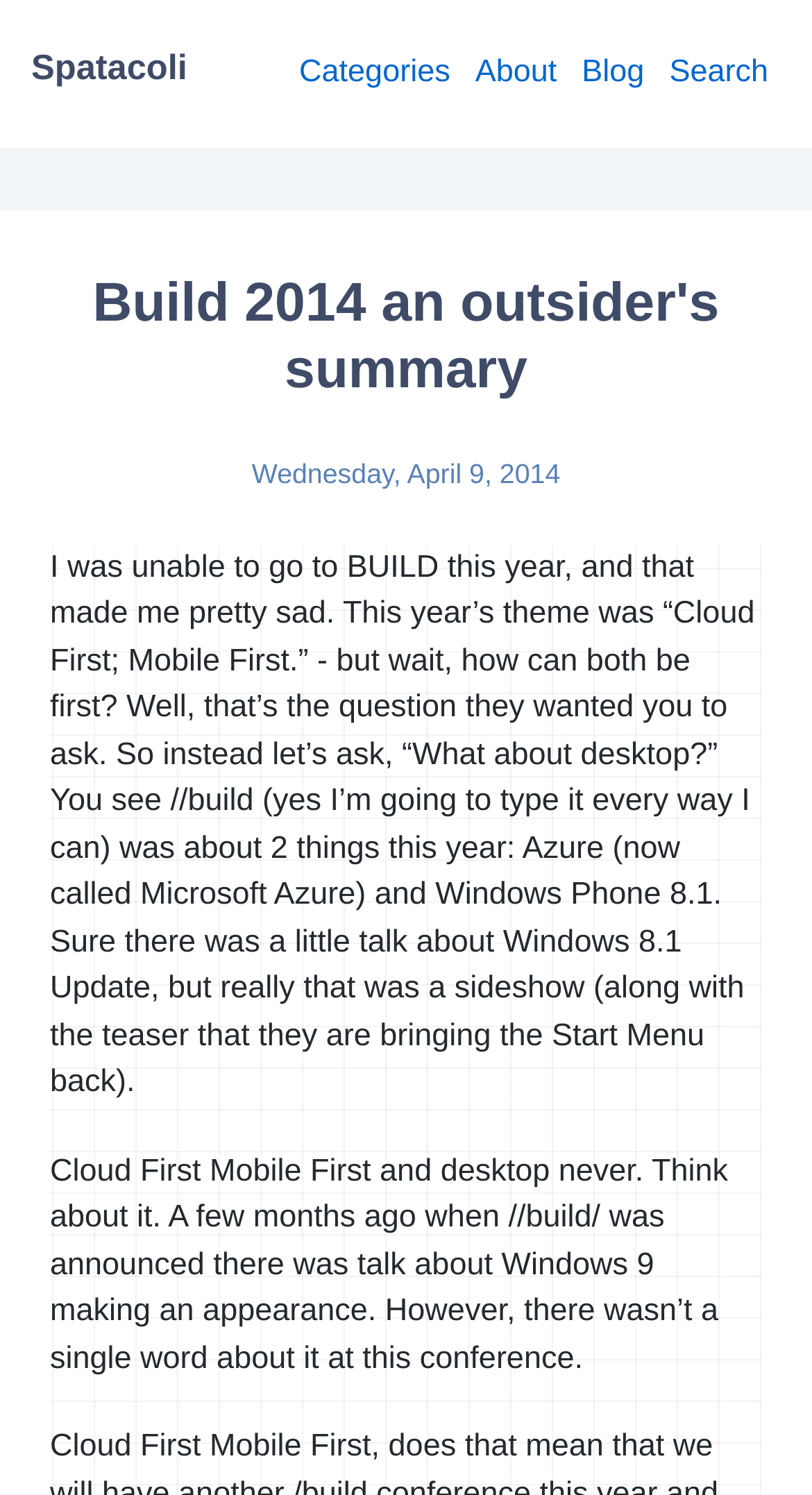How many links are present in the top navigation bar?
Please analyze the image and answer the question with as much detail as possible.

I counted the number of link elements present in the top navigation bar by looking at the bounding box coordinates of each link element. The links are 'Spatacoli', 'Categories', 'About', 'Blog', and 'Search', which are located at the top of the webpage with y1 coordinates ranging from 0.028 to 0.07.